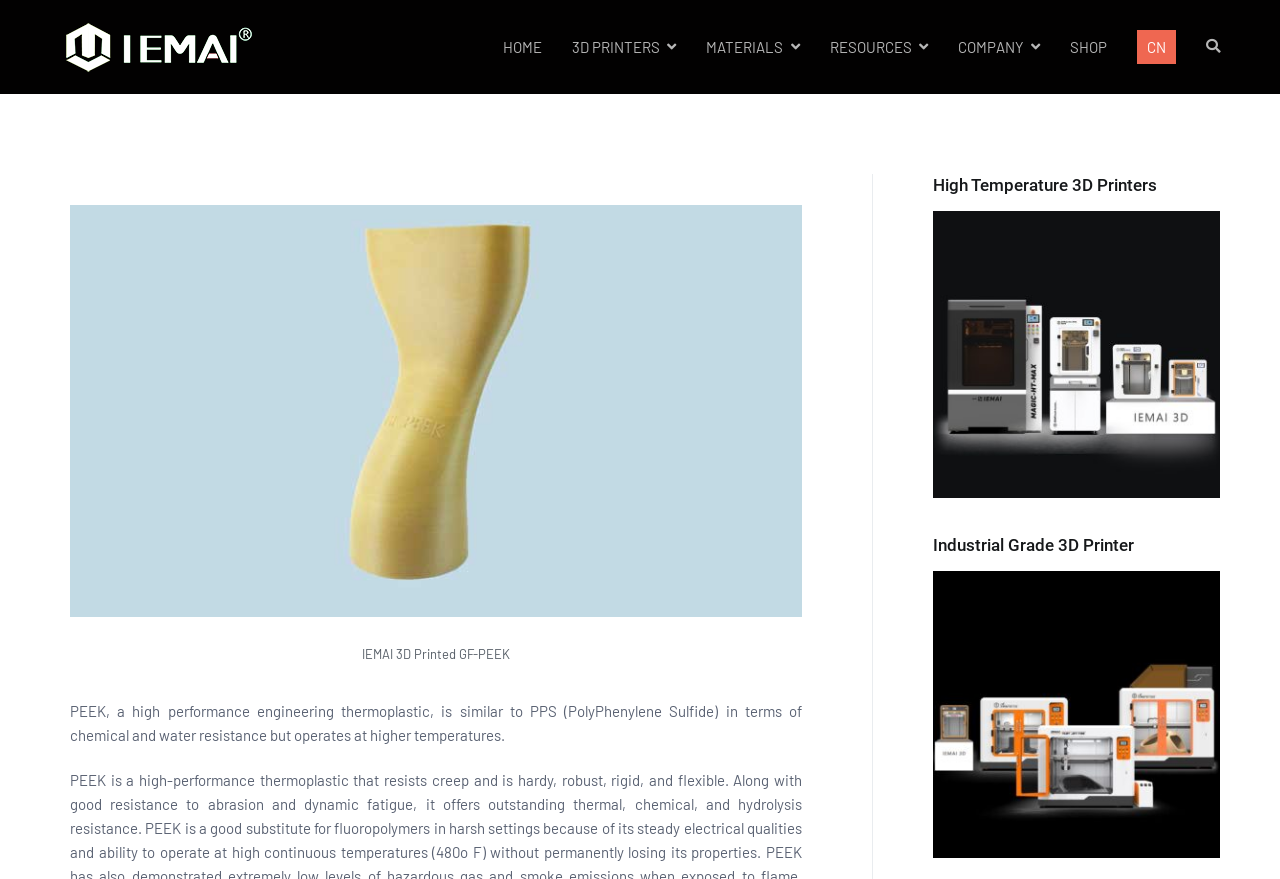Please identify the bounding box coordinates of the element's region that needs to be clicked to fulfill the following instruction: "learn about 3D PRINTERS". The bounding box coordinates should consist of four float numbers between 0 and 1, i.e., [left, top, right, bottom].

[0.447, 0.043, 0.516, 0.064]